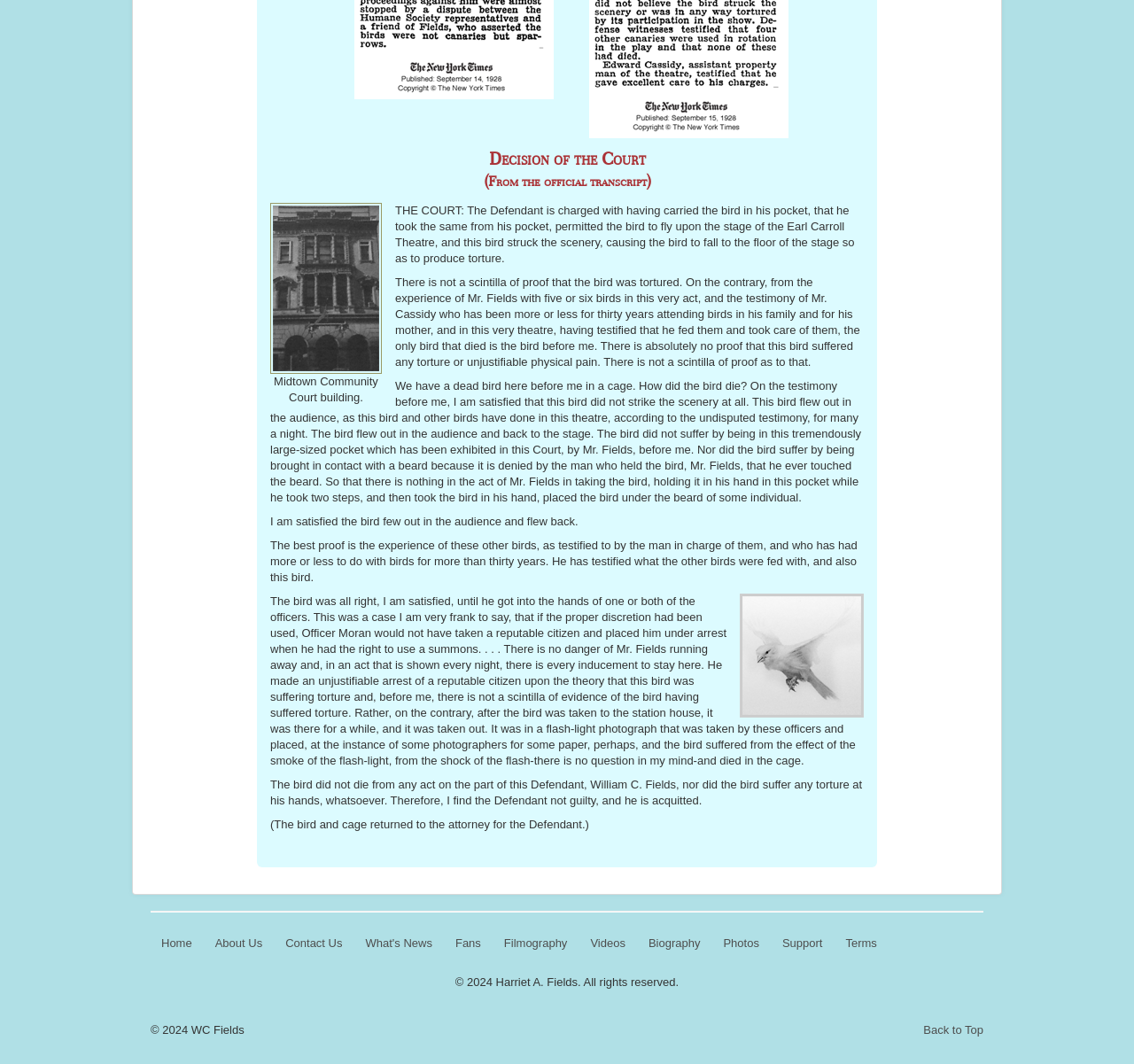Give a one-word or one-phrase response to the question:
What is the copyright year mentioned at the bottom of the webpage?

2024